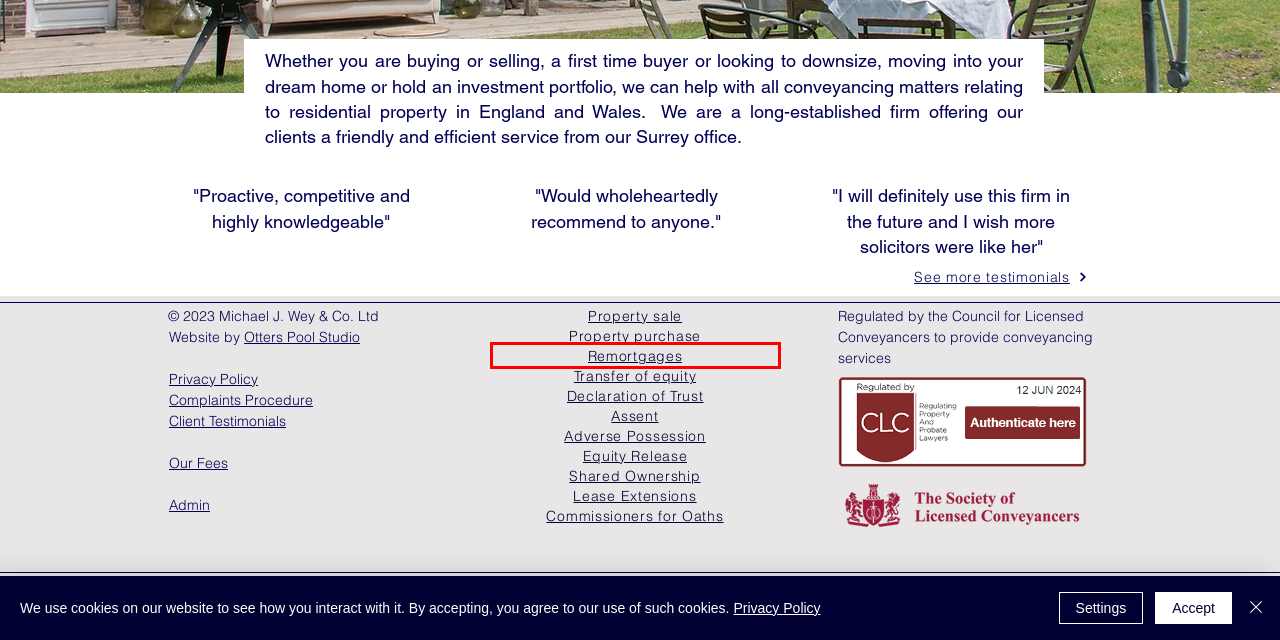You have received a screenshot of a webpage with a red bounding box indicating a UI element. Please determine the most fitting webpage description that matches the new webpage after clicking on the indicated element. The choices are:
A. EQUITY RELEASE | Michael J Wey & Co.
B. COMMISSIONERS FOR OATHS | Michael J Wey & Co.
C. TRANSFER OF EQUITY | Michael J Wey & Co.
D. Michael J Wey & Co.
E. REMORTGAGE | Michael J Wey & Co.
F. COMPLAINTS | Michael J Wey & Co.
G. Websites - Otters Pool Studio
H. CLC – The Specialist Property Law Regulator

E